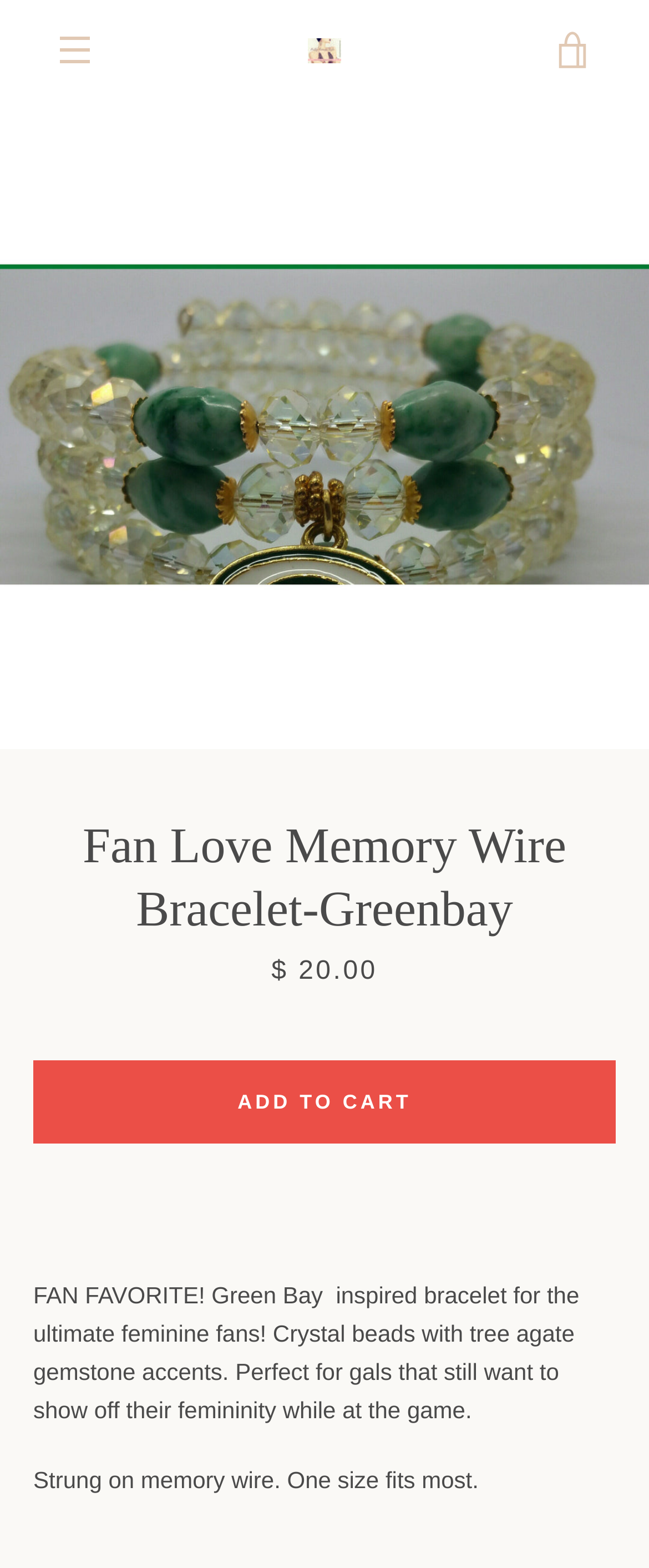What is the principal heading displayed on the webpage?

Fan Love Memory Wire Bracelet-Greenbay